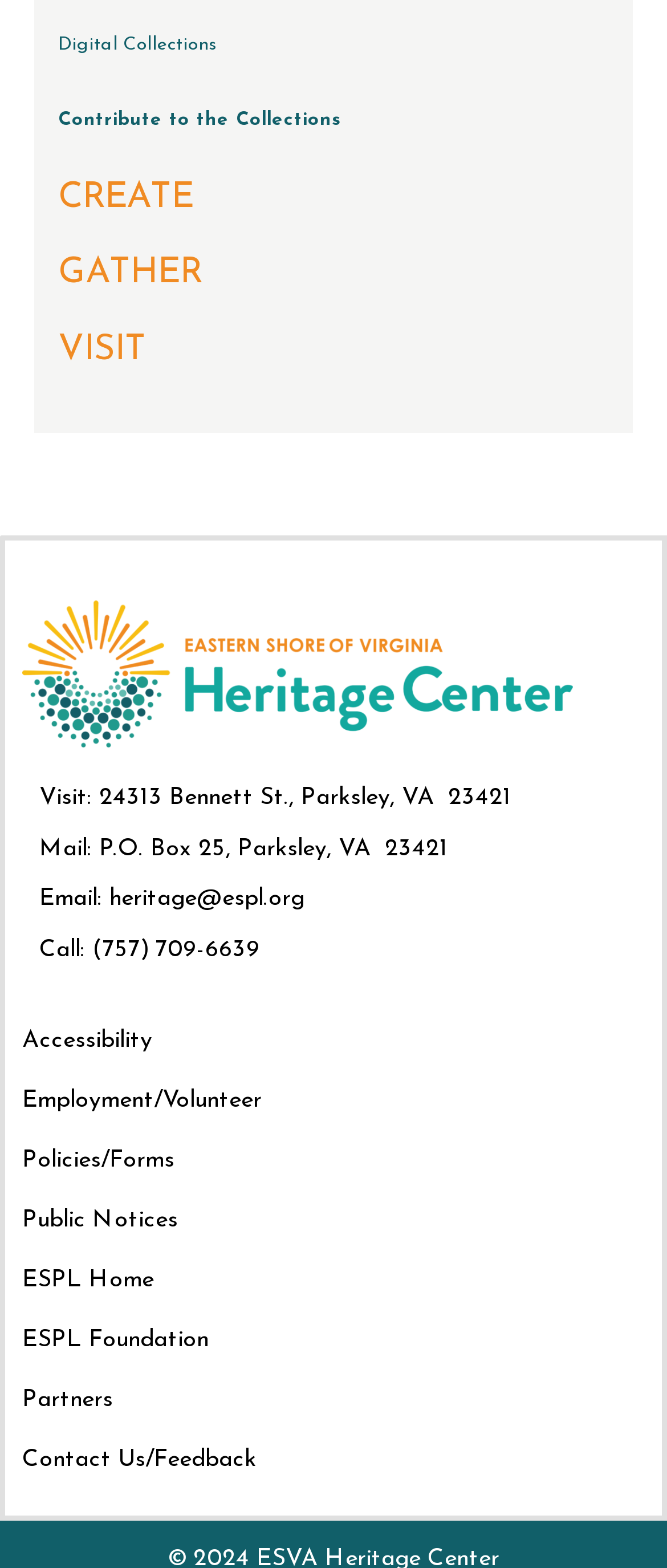Please identify the bounding box coordinates of the element that needs to be clicked to perform the following instruction: "view the Public Notices".

[0.033, 0.77, 0.267, 0.786]